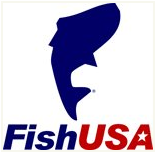Provide a one-word or short-phrase answer to the question:
What is the significance of the small star in the logo?

American pride